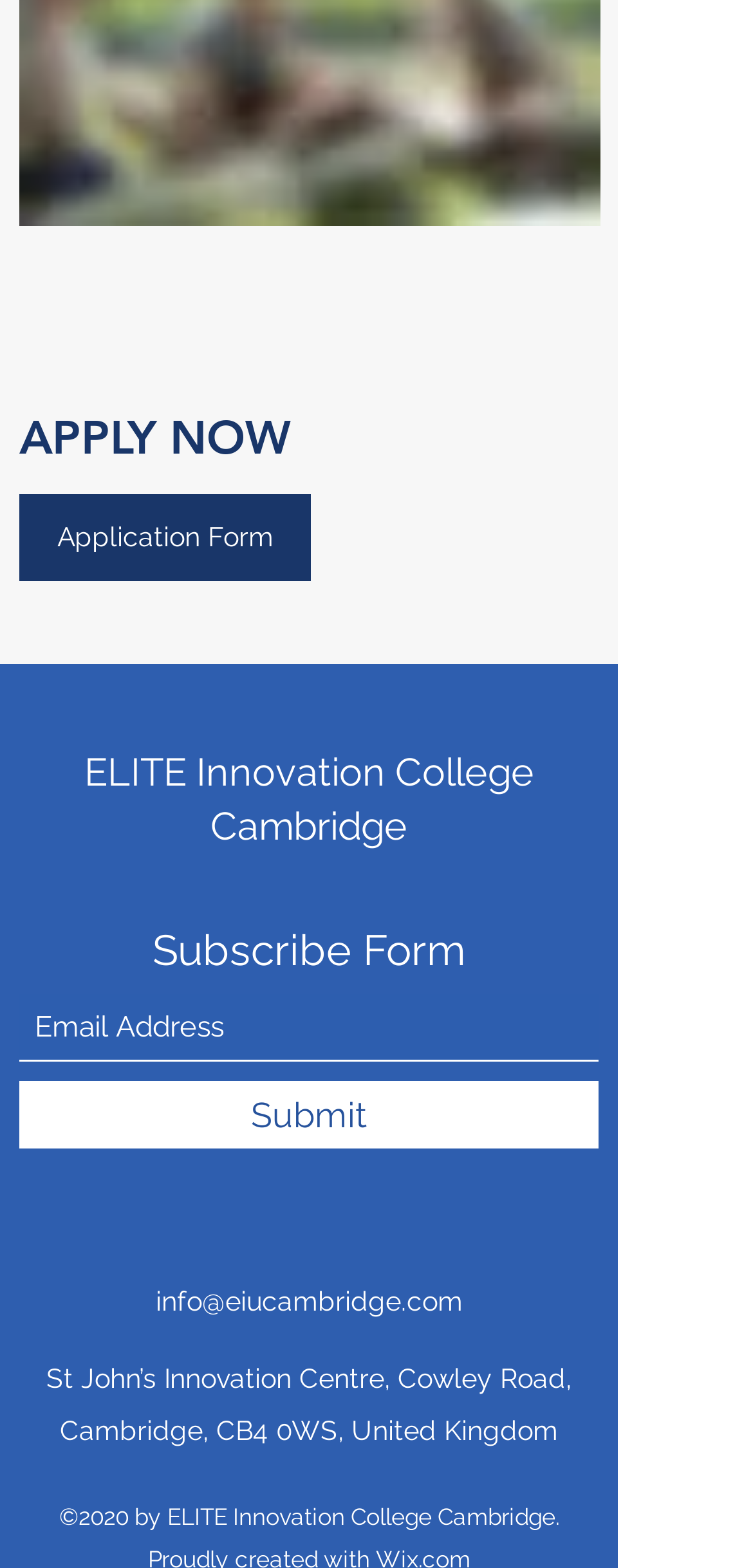Using the provided element description: "aria-label="Email Address" name="email" placeholder="Email Address"", identify the bounding box coordinates. The coordinates should be four floats between 0 and 1 in the order [left, top, right, bottom].

[0.026, 0.634, 0.795, 0.677]